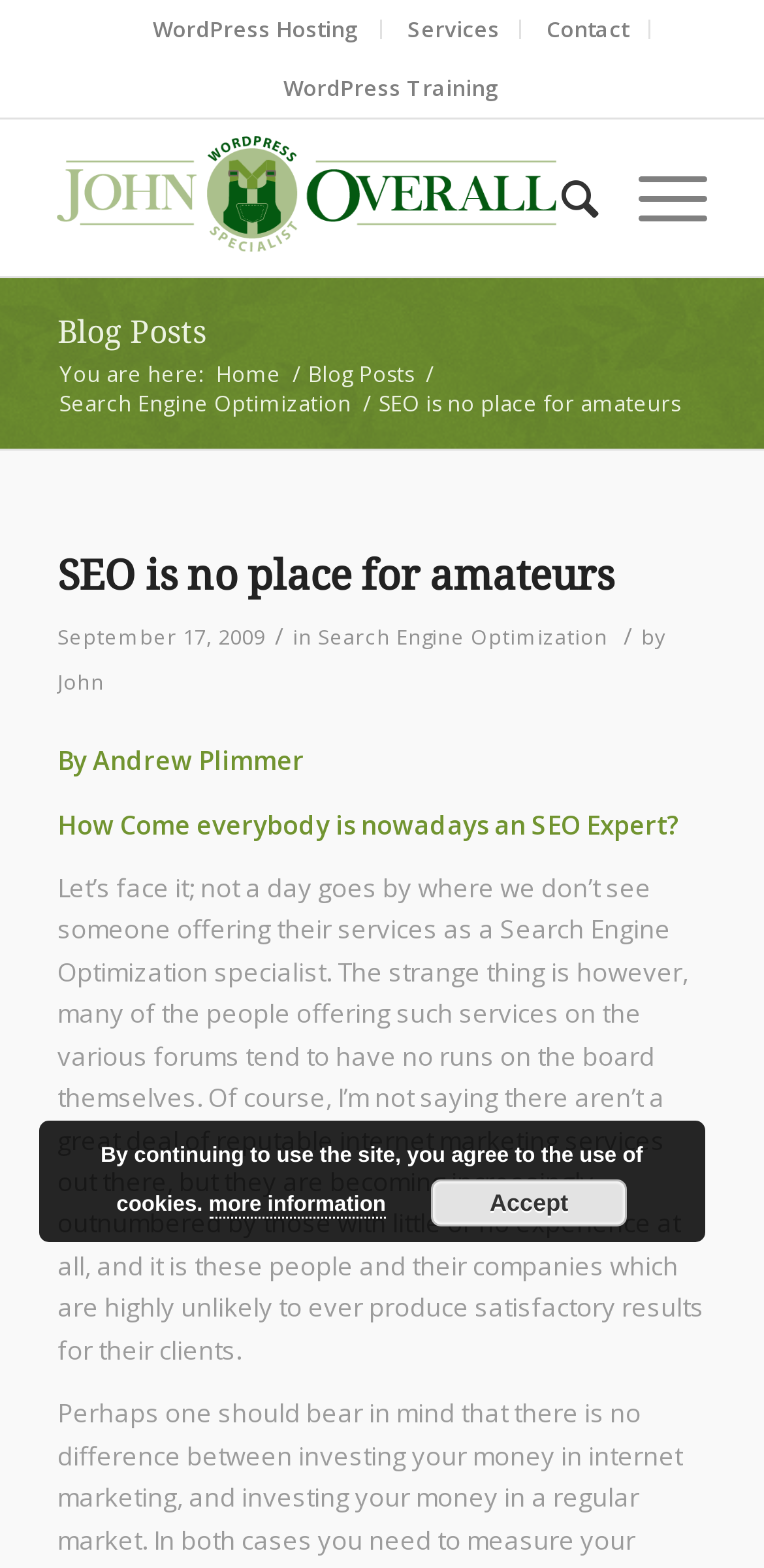How many links are there in the top navigation menu? Based on the image, give a response in one word or a short phrase.

3